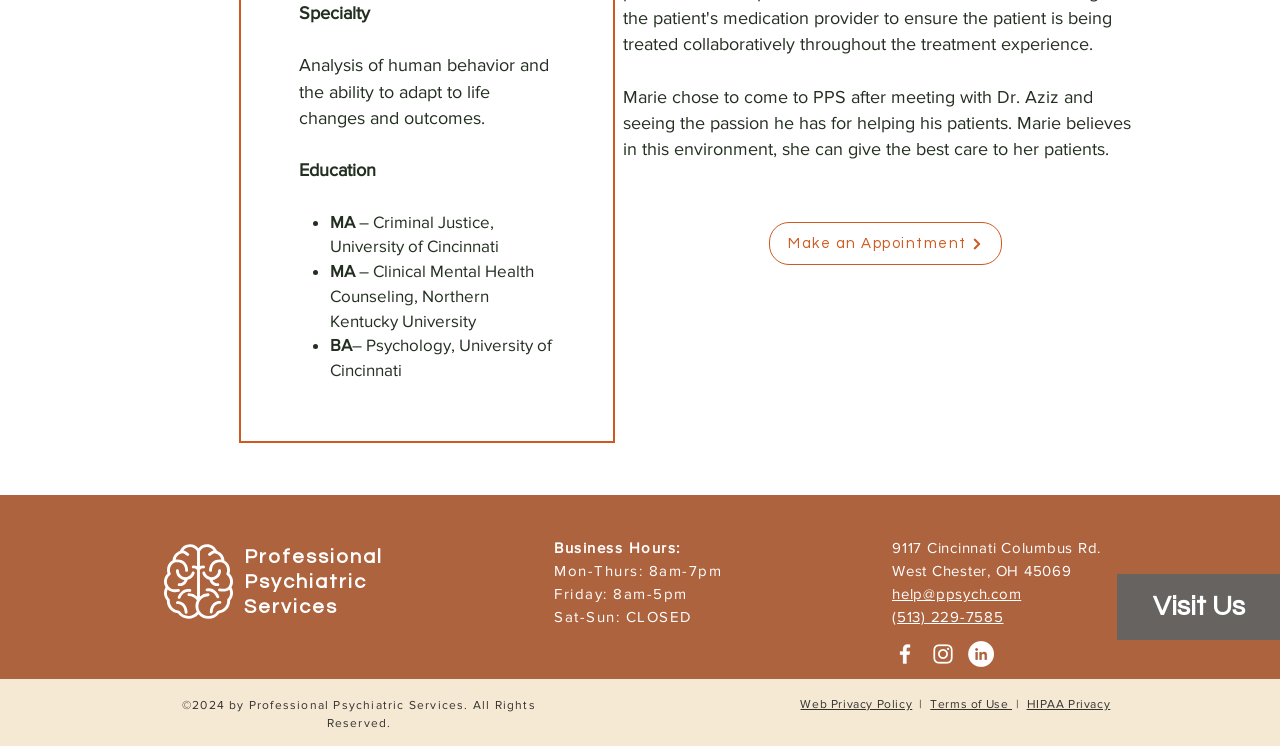For the element described, predict the bounding box coordinates as (top-left x, top-left y, bottom-right x, bottom-right y). All values should be between 0 and 1. Element description: aria-label="LinkedIn"

[0.756, 0.859, 0.777, 0.894]